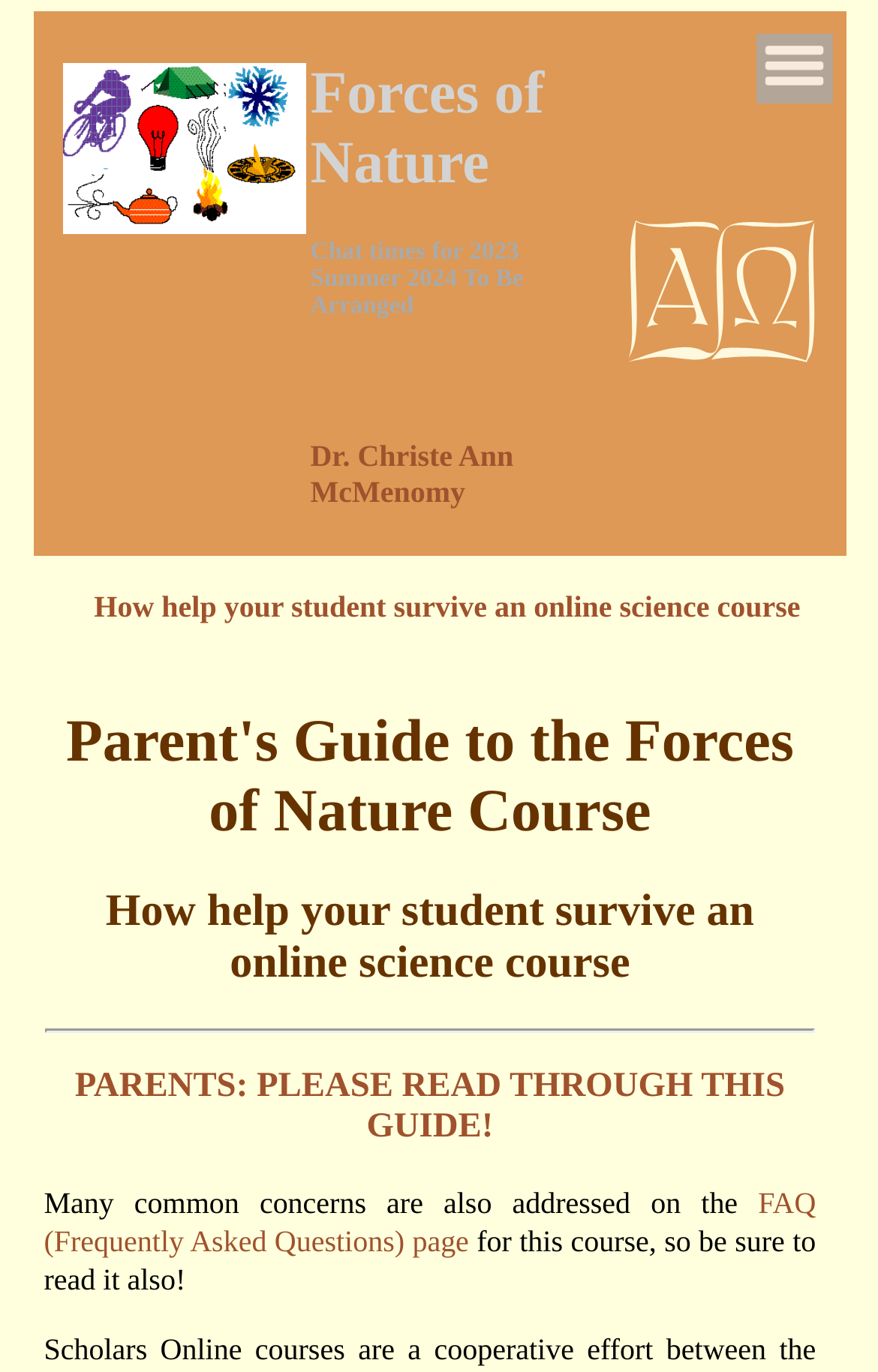Please determine the bounding box coordinates, formatted as (top-left x, top-left y, bottom-right x, bottom-right y), with all values as floating point numbers between 0 and 1. Identify the bounding box of the region described as: alt="menu icon"

[0.862, 0.025, 0.949, 0.068]